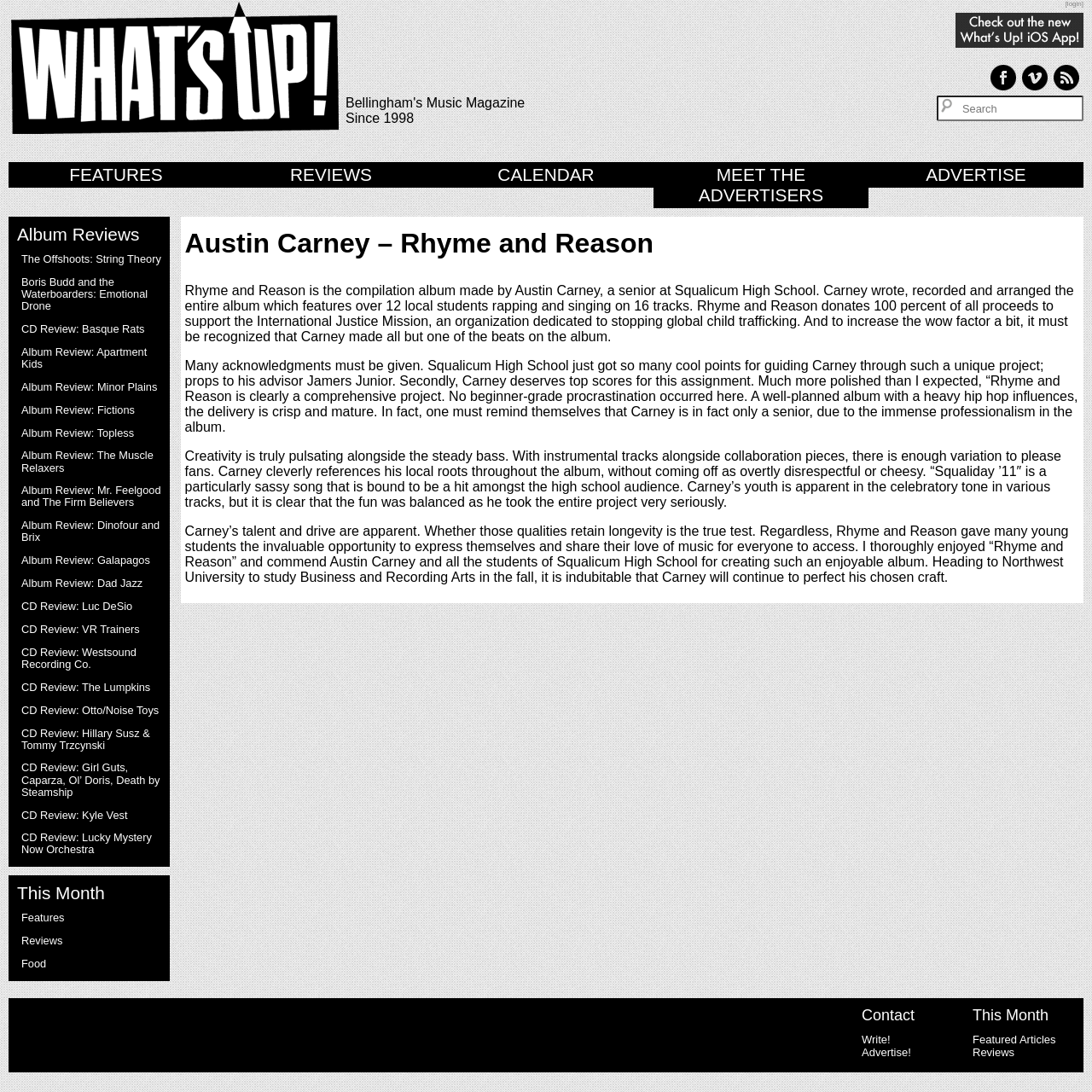What is the organization that the album 'Rhyme and Reason' supports?
Based on the visual information, provide a detailed and comprehensive answer.

The article states that the album 'Rhyme and Reason' donates 100 percent of all proceeds to support the International Justice Mission, an organization dedicated to stopping global child trafficking.